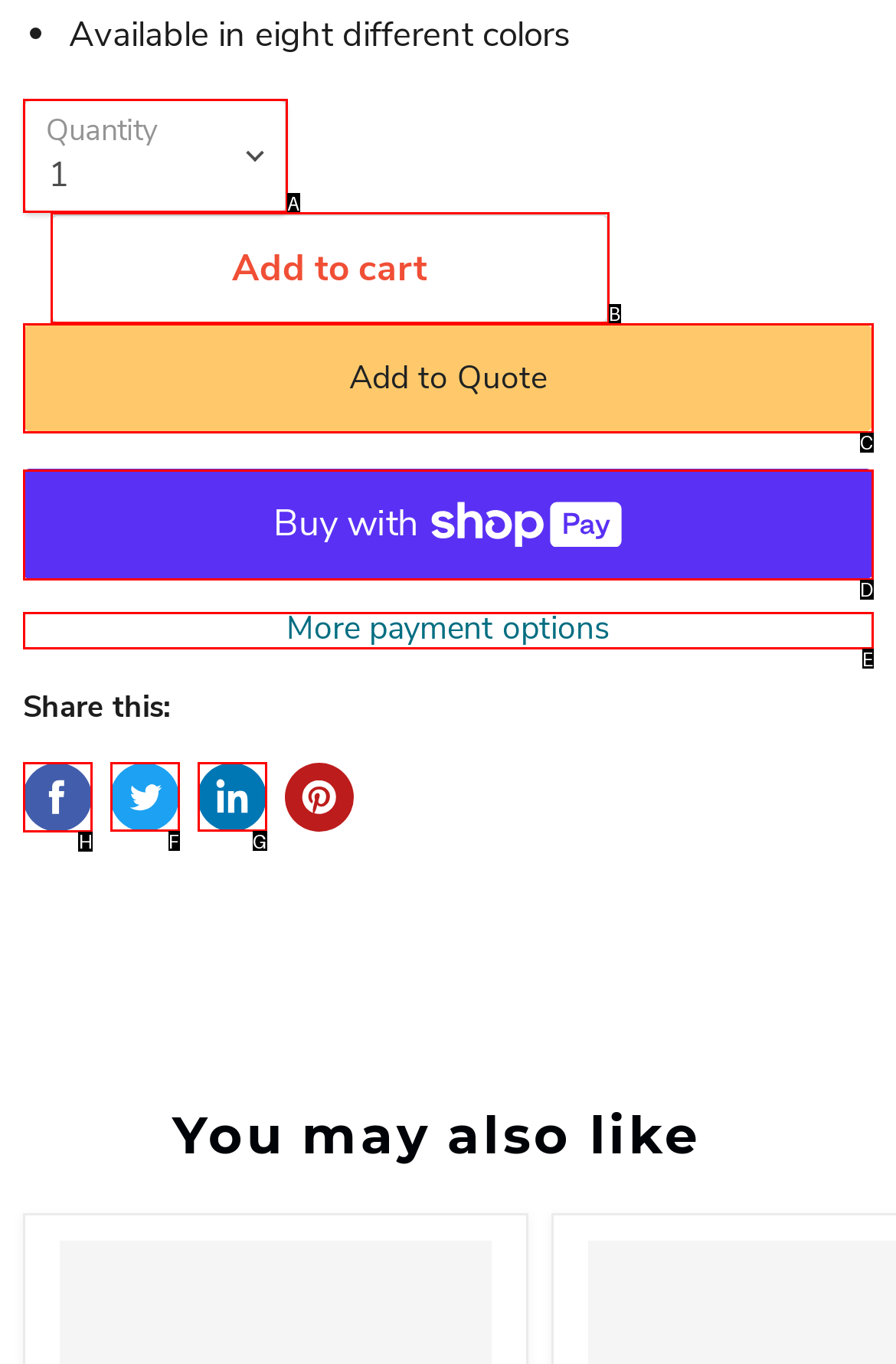Tell me which element should be clicked to achieve the following objective: Share on Facebook
Reply with the letter of the correct option from the displayed choices.

H